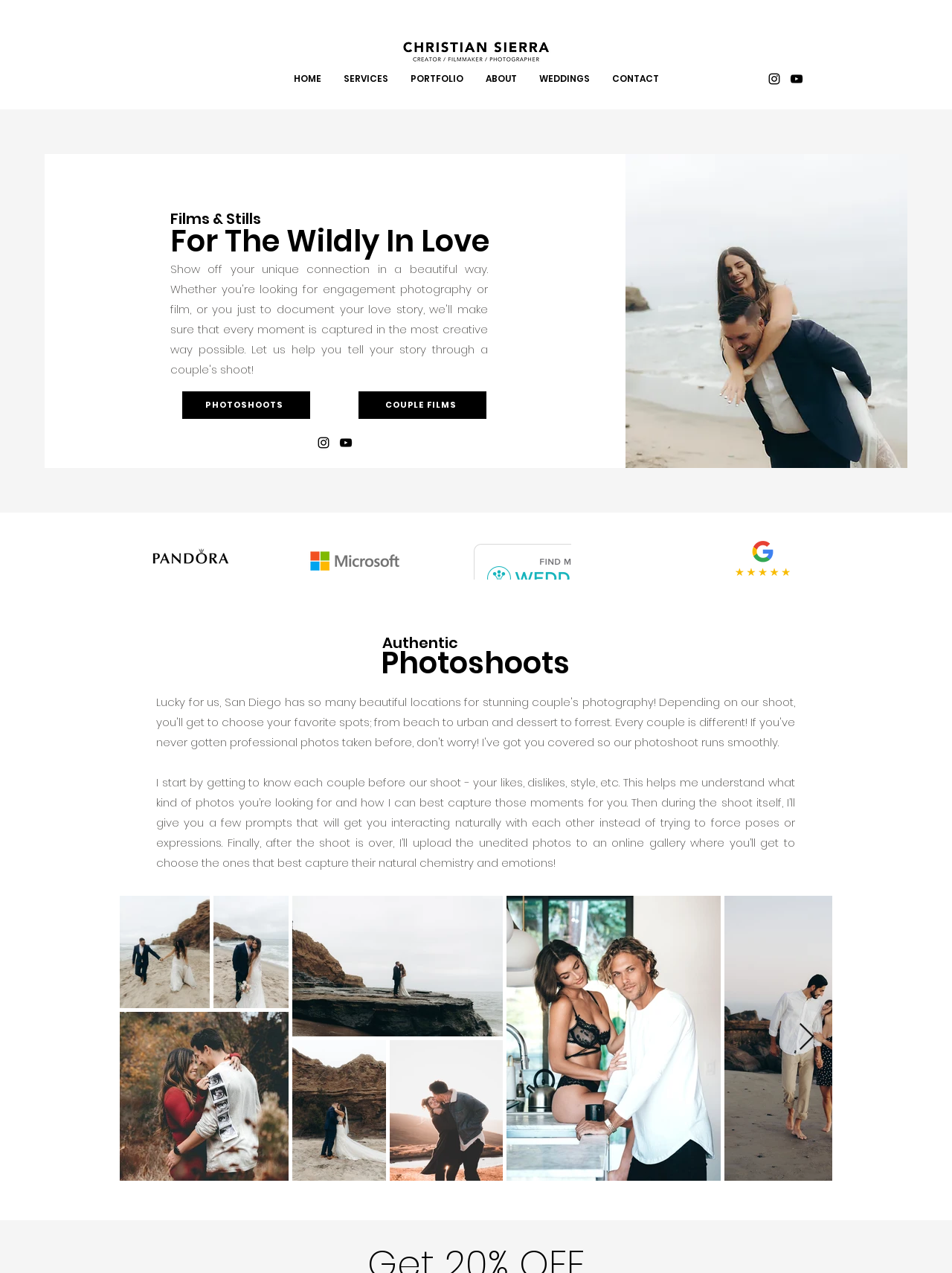Provide an in-depth caption for the contents of the webpage.

This webpage is about a San Diego-based videographer, photographer, and creative director who specializes in creating modern visual content for brands, weddings, events, and businesses. 

At the top of the page, there is a navigation bar with links to different sections of the website, including "HOME", "SERVICES", "PORTFOLIO", "ABOUT", "WEDDINGS", and "CONTACT". 

Below the navigation bar, there is a section with a heading "Films & Stills" and another heading "For The Wildly In Love". This section also contains links to "PHOTOSHOOTS" and "COUPLE FILMS", as well as social media links to Instagram and YouTube.

On the left side of the page, there is a large image that takes up most of the vertical space. Below the image, there are several logos, including Pandora and Microsoft, and two iframes from Weddingwire and The Knot.

To the right of the image, there is a section with a heading "Photoshoots" and a subheading "Authentic". This section contains a block of text that describes the photographer's approach to photoshoots, emphasizing getting to know the couple and capturing natural moments. 

Below this section, there are several images of couples, each with a natural and intimate atmosphere. These images are arranged in a grid-like pattern and take up most of the remaining vertical space on the page.

At the very bottom of the page, there is a button labeled "Next Item" with an arrow icon.